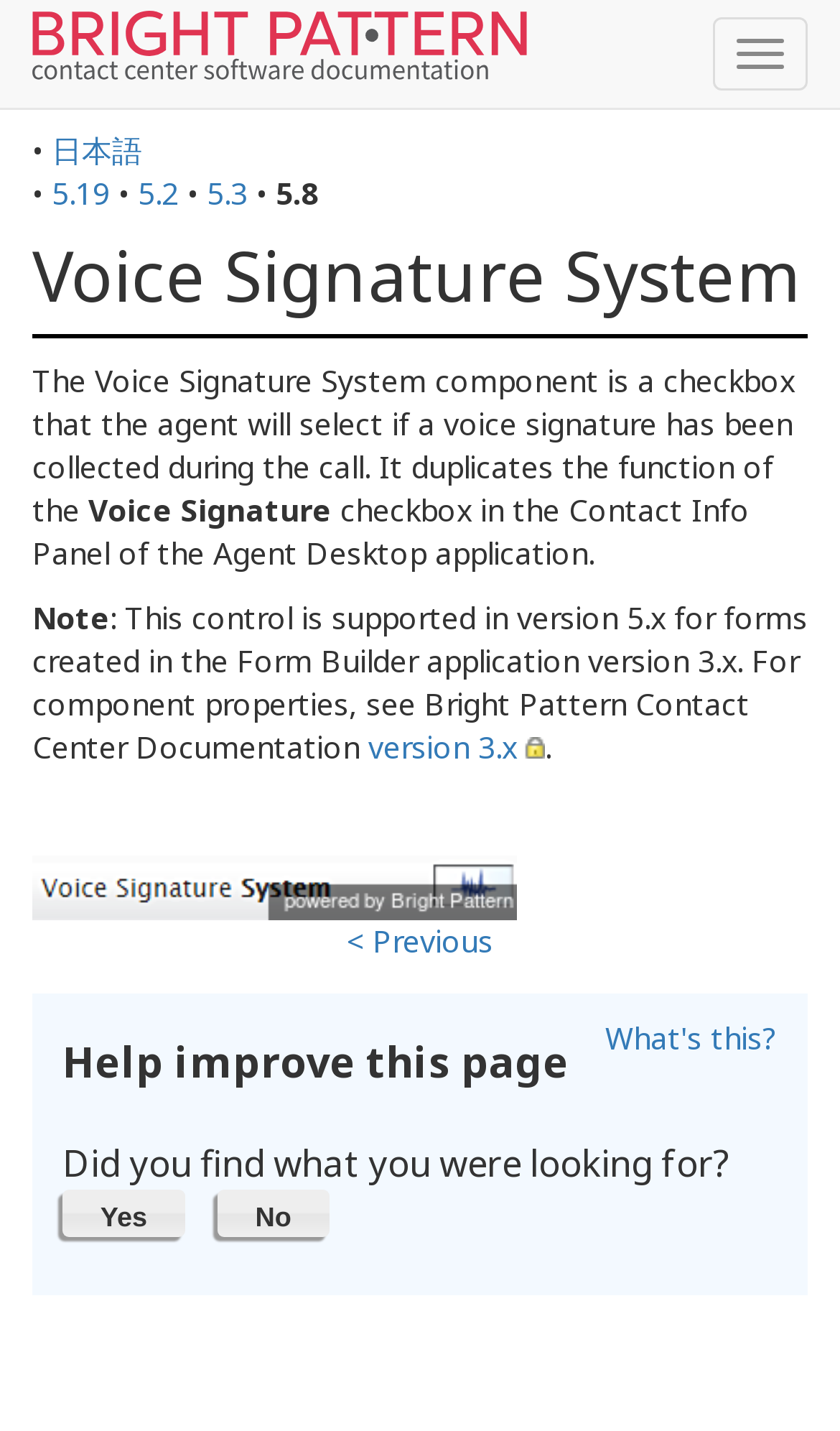Articulate a complete and detailed caption of the webpage elements.

This webpage is a documentation page for the Voice Signature System component in Bright Pattern Documentation. At the top, there is a button to toggle navigation and a link to Bright Pattern Documentation, accompanied by an image of the same name. 

Below this, there is a main section that takes up most of the page. On the top-left of this section, there is a bullet point and a link to the Japanese version of the page. Next to it, there are links to different versions of the documentation, including 5.19, 5.2, 5.3, and 5.8. 

The main content of the page starts with a heading that says "Voice Signature System". Below this heading, there is a paragraph of text that explains the function of the Voice Signature System component. This is followed by another paragraph that provides additional information about the component. 

There is a note section that provides further details about the component's compatibility with different versions of the Form Builder application. This section includes a link to the Bright Pattern Contact Center Documentation. 

Below this, there is a link to the "Activity form voice signature system component" with an accompanying image. Next to it, there is a link to the previous page. 

At the bottom of the page, there is a section that asks for user feedback, with a heading that says "Help improve this page". This section includes a link to provide more information and a question that asks if the user found what they were looking for. There are two buttons, "Yes" and "No", to respond to this question.